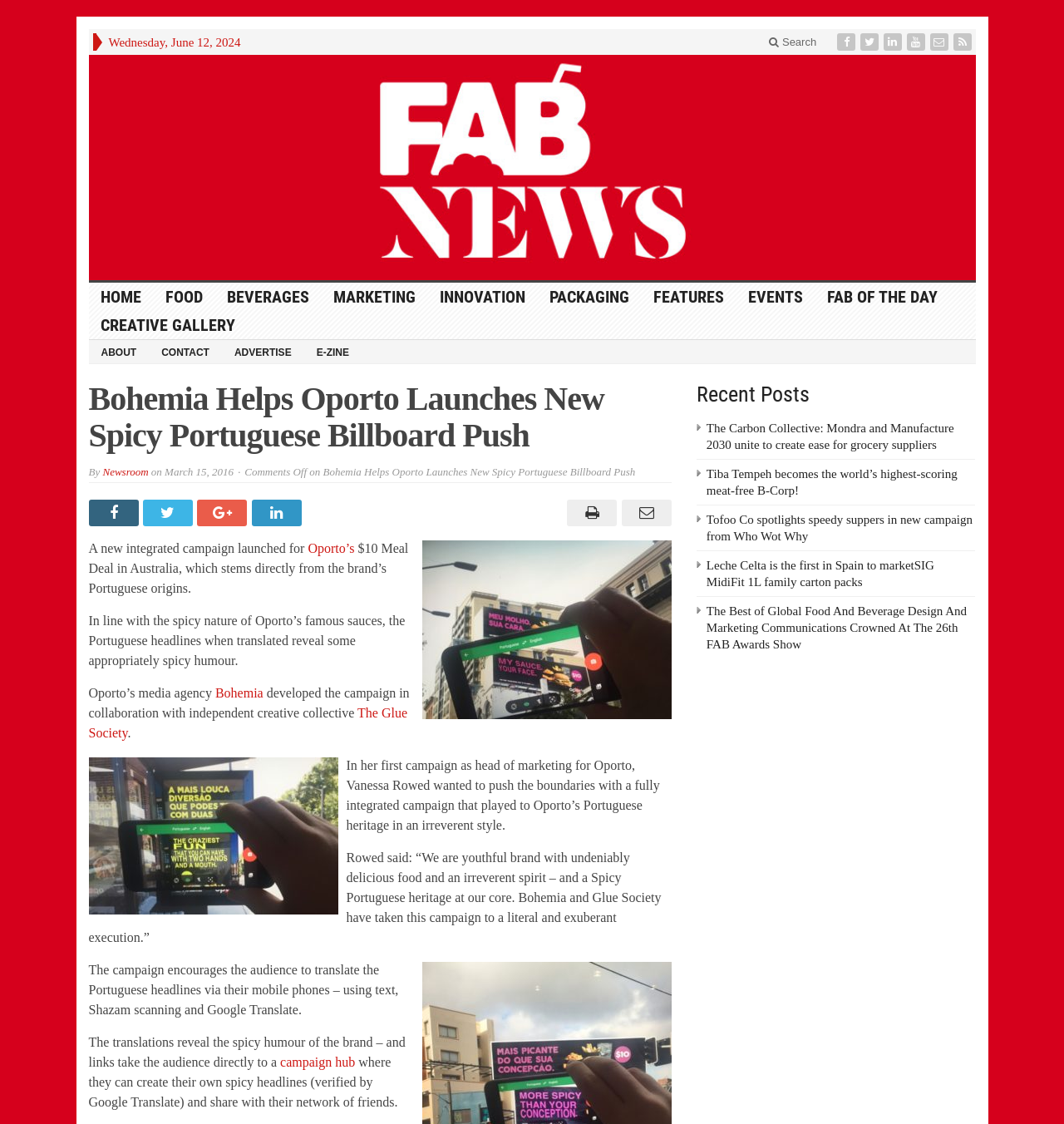Look at the image and answer the question in detail:
What is the name of the company that developed the campaign?

The name of the company that developed the campaign can be found in the article, where it says 'Oporto’s media agency Bohemia developed the campaign in collaboration with independent creative collective The Glue Society'.